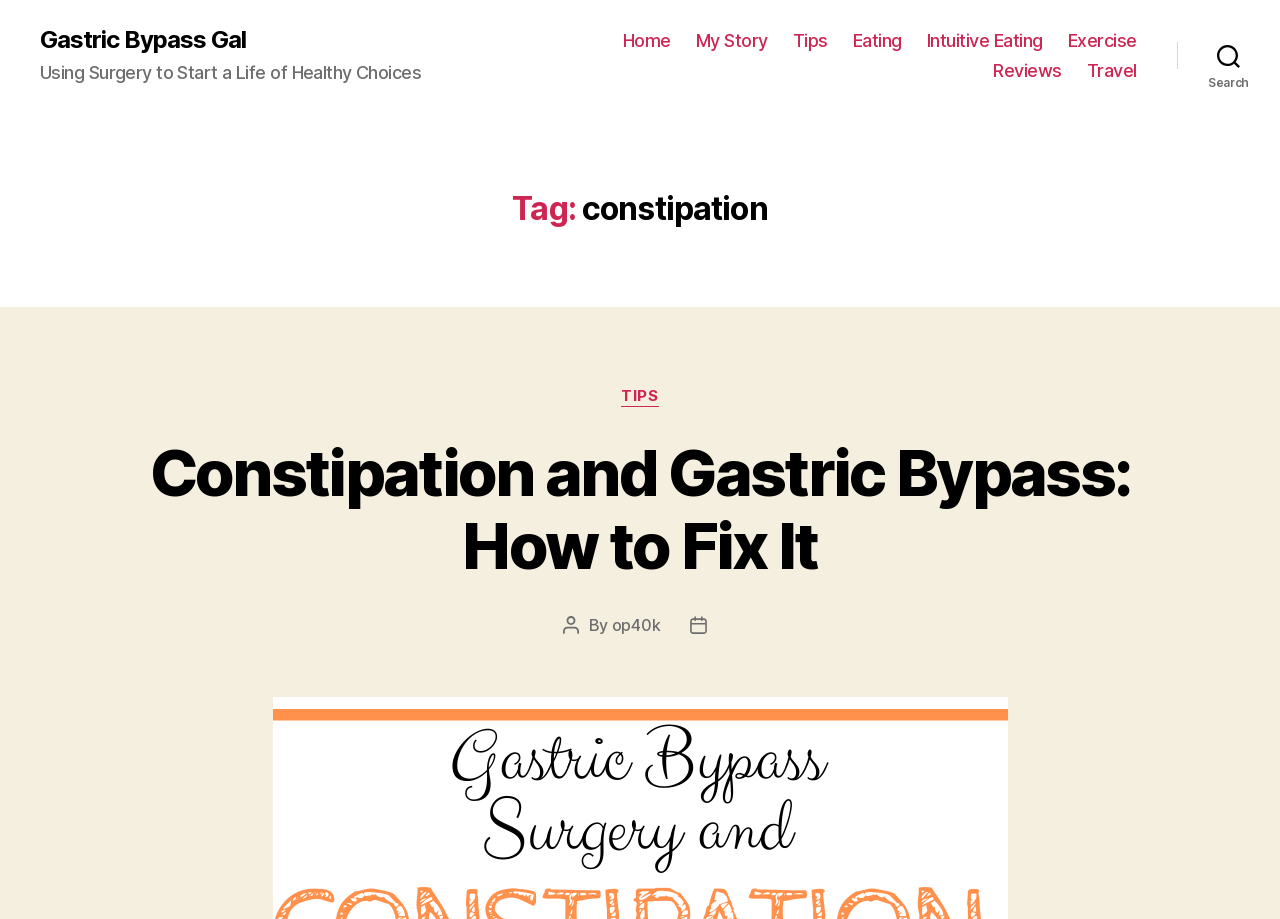Indicate the bounding box coordinates of the element that needs to be clicked to satisfy the following instruction: "view reviews". The coordinates should be four float numbers between 0 and 1, i.e., [left, top, right, bottom].

[0.776, 0.065, 0.83, 0.088]